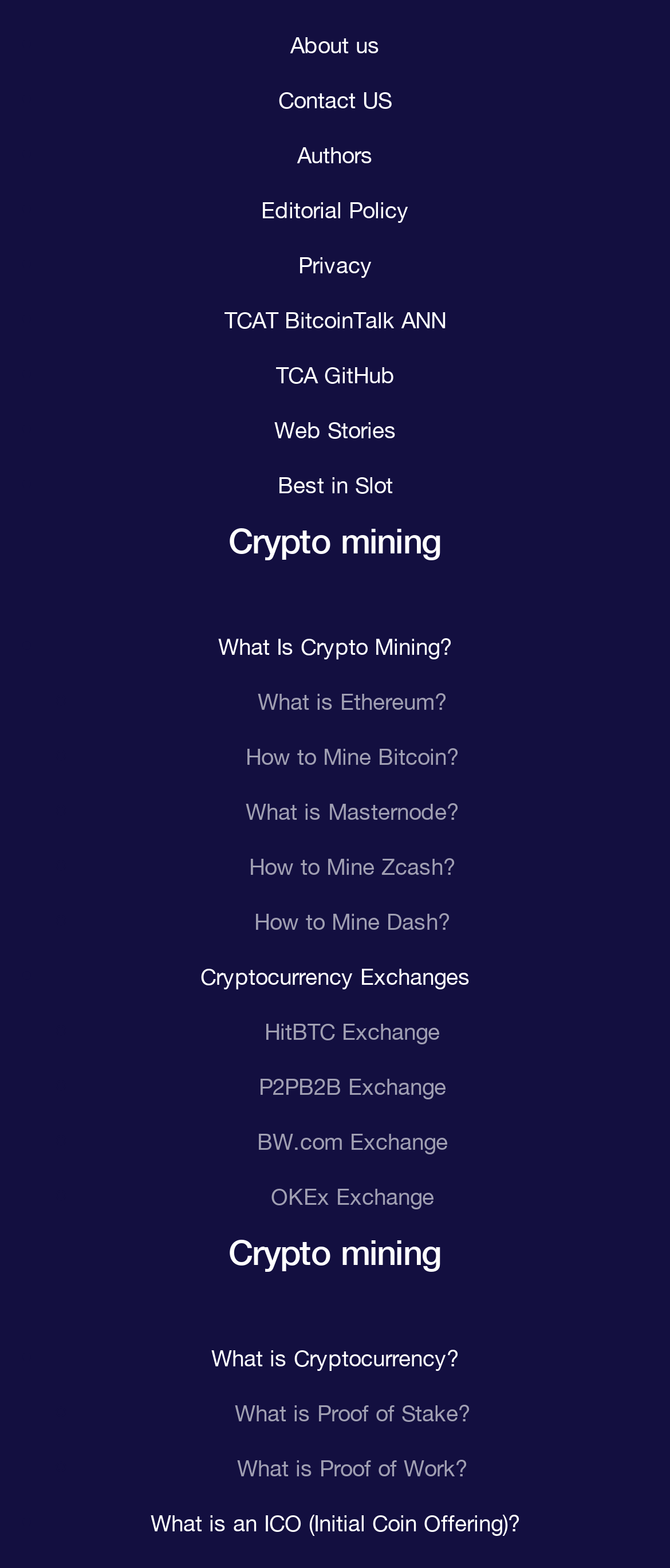Provide the bounding box coordinates for the specified HTML element described in this description: "Best in Slot". The coordinates should be four float numbers ranging from 0 to 1, in the format [left, top, right, bottom].

[0.414, 0.302, 0.586, 0.318]